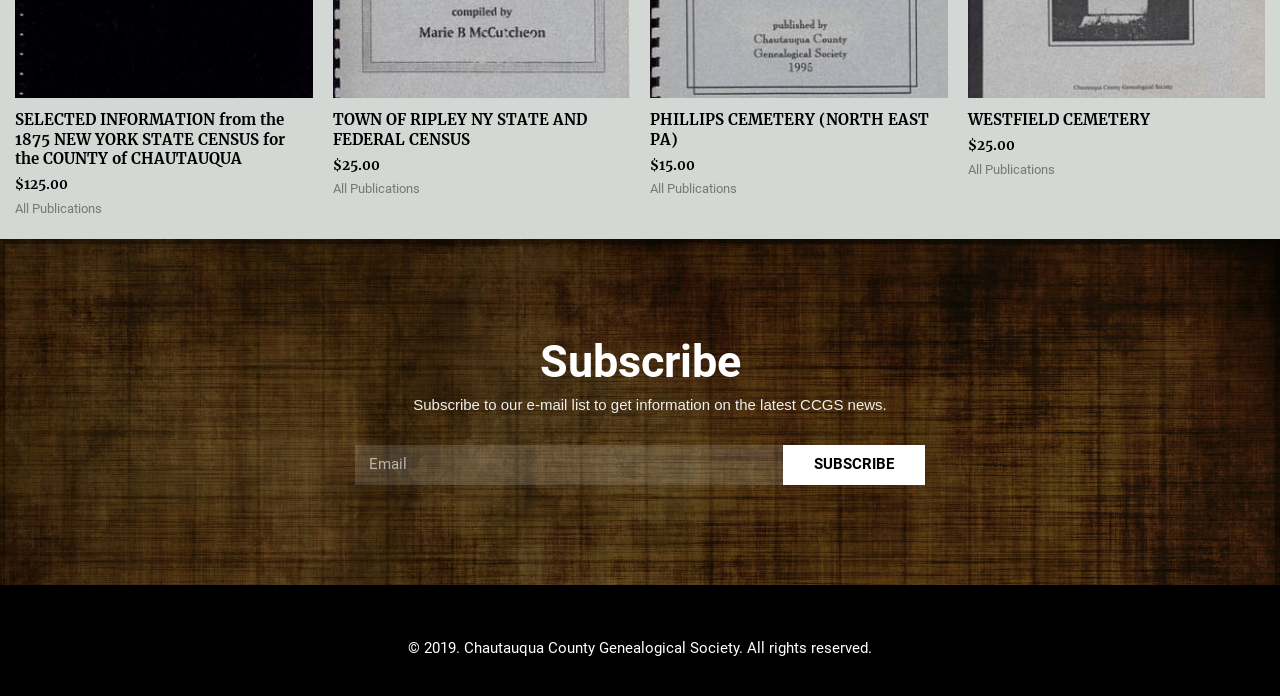What is the purpose of the 'Subscribe' section?
Answer the question with a detailed explanation, including all necessary information.

I found the heading 'Subscribe' and read the adjacent StaticText element that describes the purpose of subscribing, which is to 'get information on the latest CCGS news'.